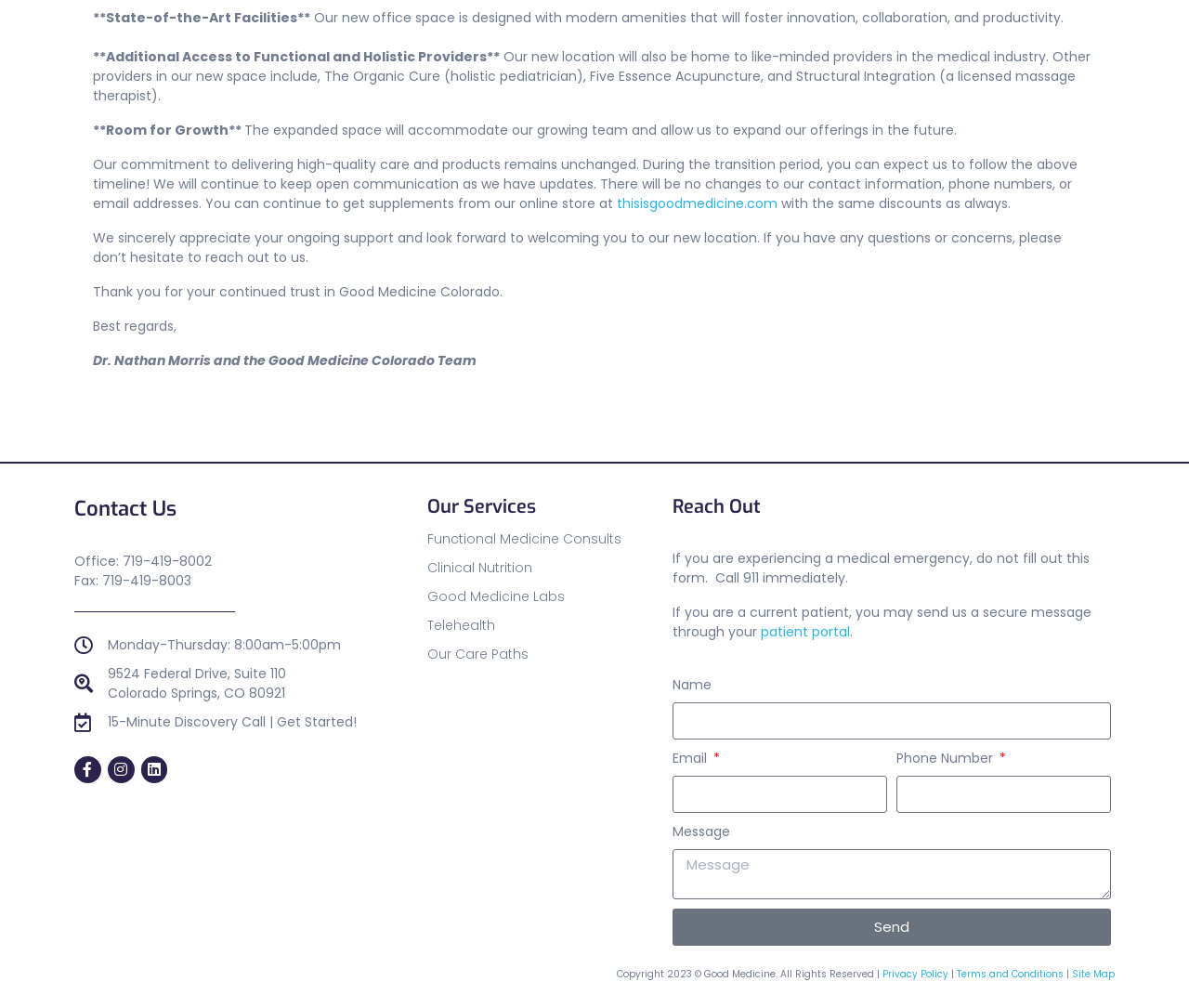What type of providers will be located in the new office space?
Using the image as a reference, answer with just one word or a short phrase.

Holistic pediatrician, acupuncture, and massage therapist